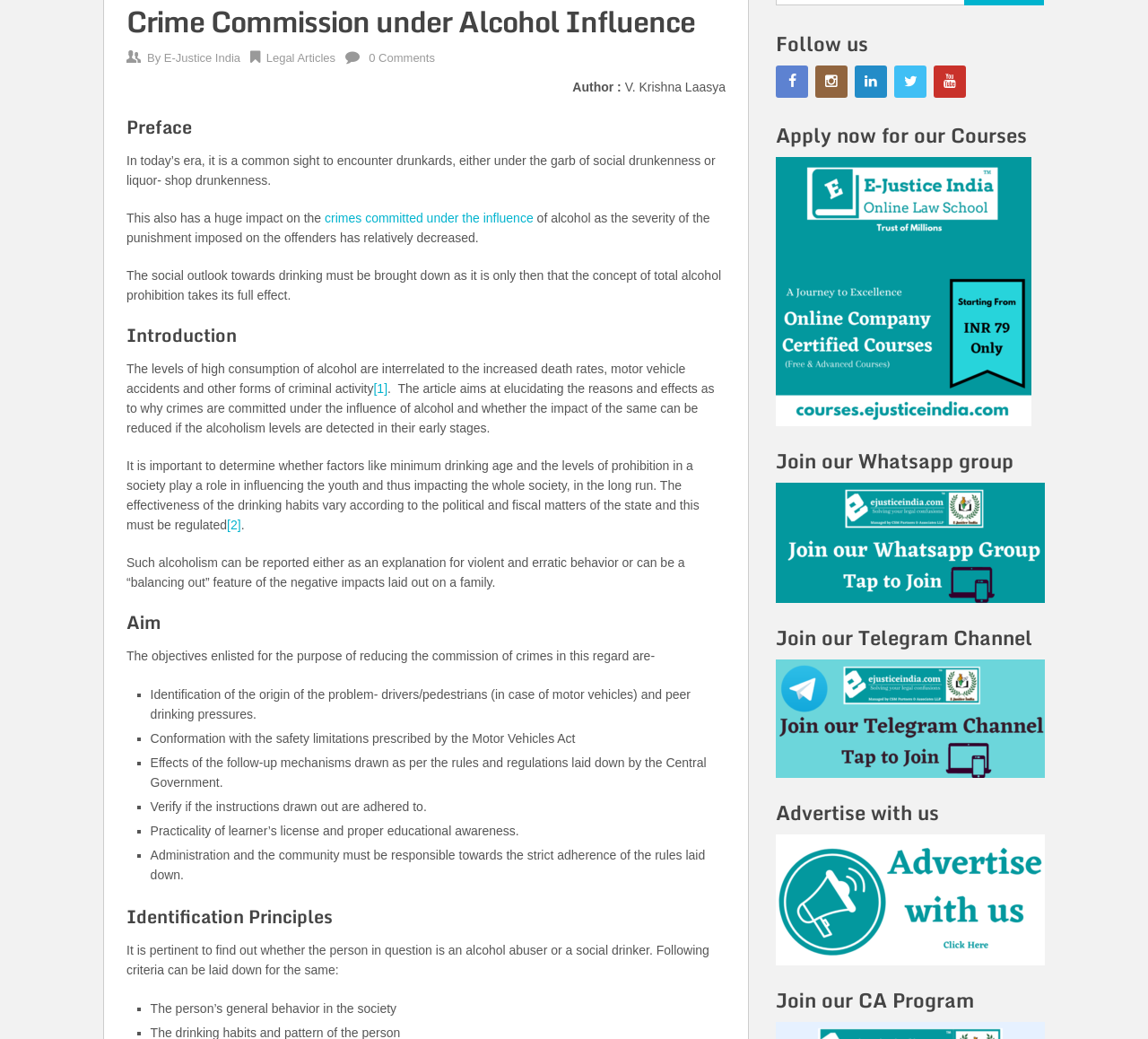Please find the bounding box for the UI element described by: "parent_node: Advertise with us".

[0.676, 0.918, 0.91, 0.932]